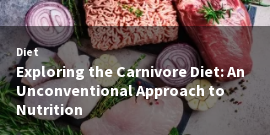Answer the question using only a single word or phrase: 
Are there plant-based foods in the image?

No